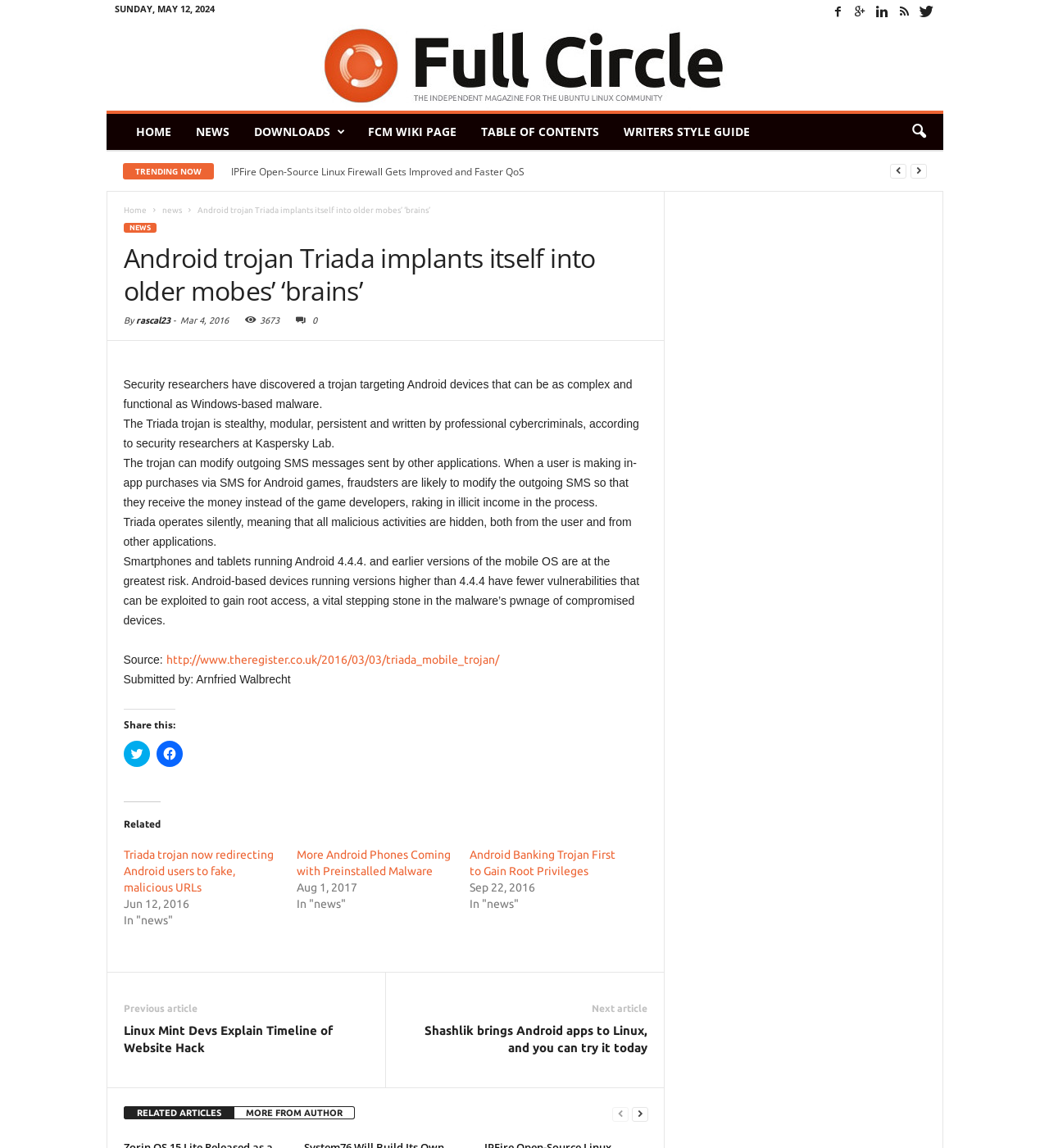What is the topic of the article?
Utilize the image to construct a detailed and well-explained answer.

The topic of the article can be inferred from the heading 'Android trojan Triada implants itself into older mobes’ ‘brains’’ and the subsequent paragraphs that discuss the trojan's features and effects.